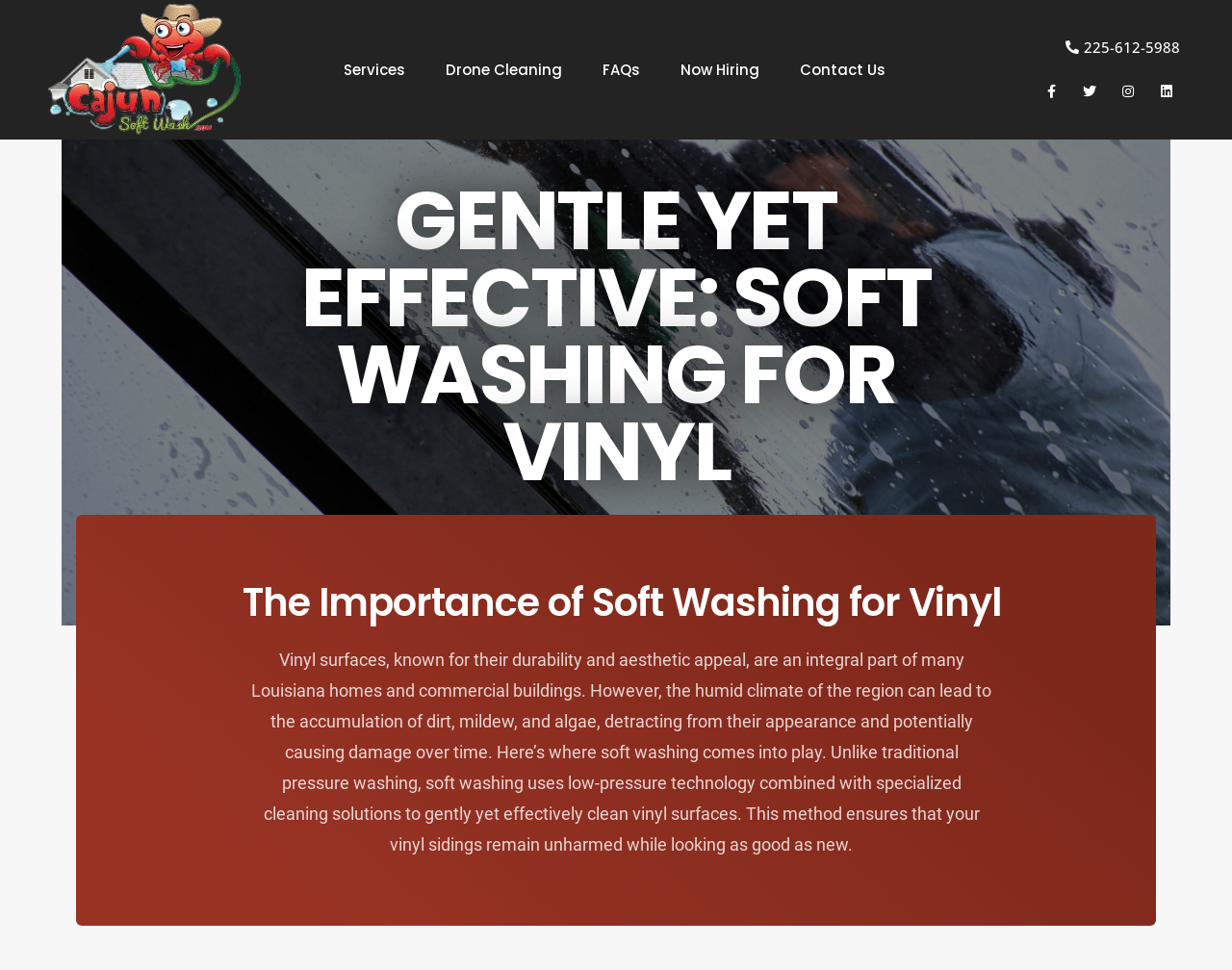Find the bounding box coordinates for the area that should be clicked to accomplish the instruction: "Contact Us".

[0.636, 0.026, 0.731, 0.118]